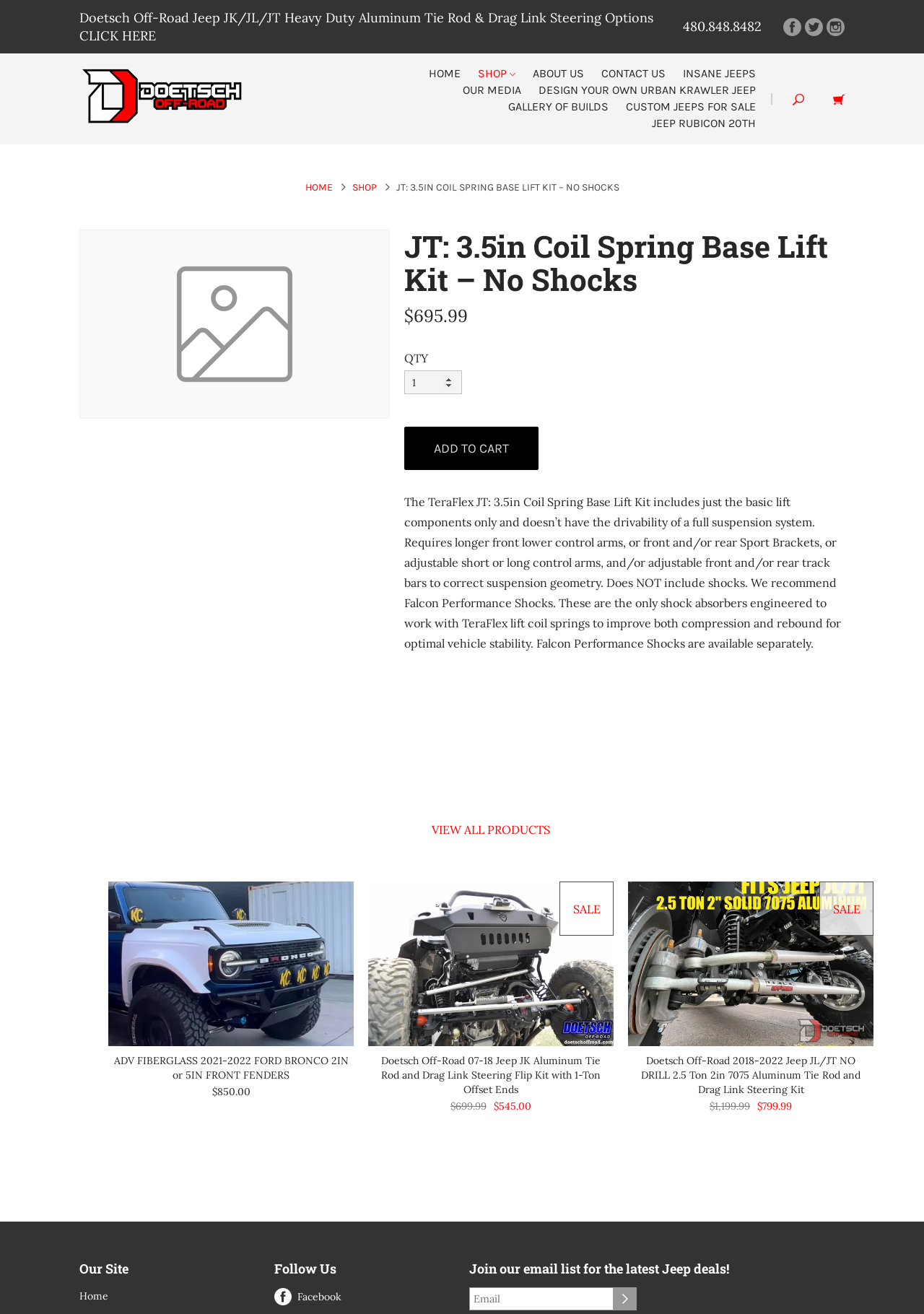Please identify the bounding box coordinates of the clickable area that will fulfill the following instruction: "Click the 'HOME' link". The coordinates should be in the format of four float numbers between 0 and 1, i.e., [left, top, right, bottom].

[0.456, 0.051, 0.506, 0.061]